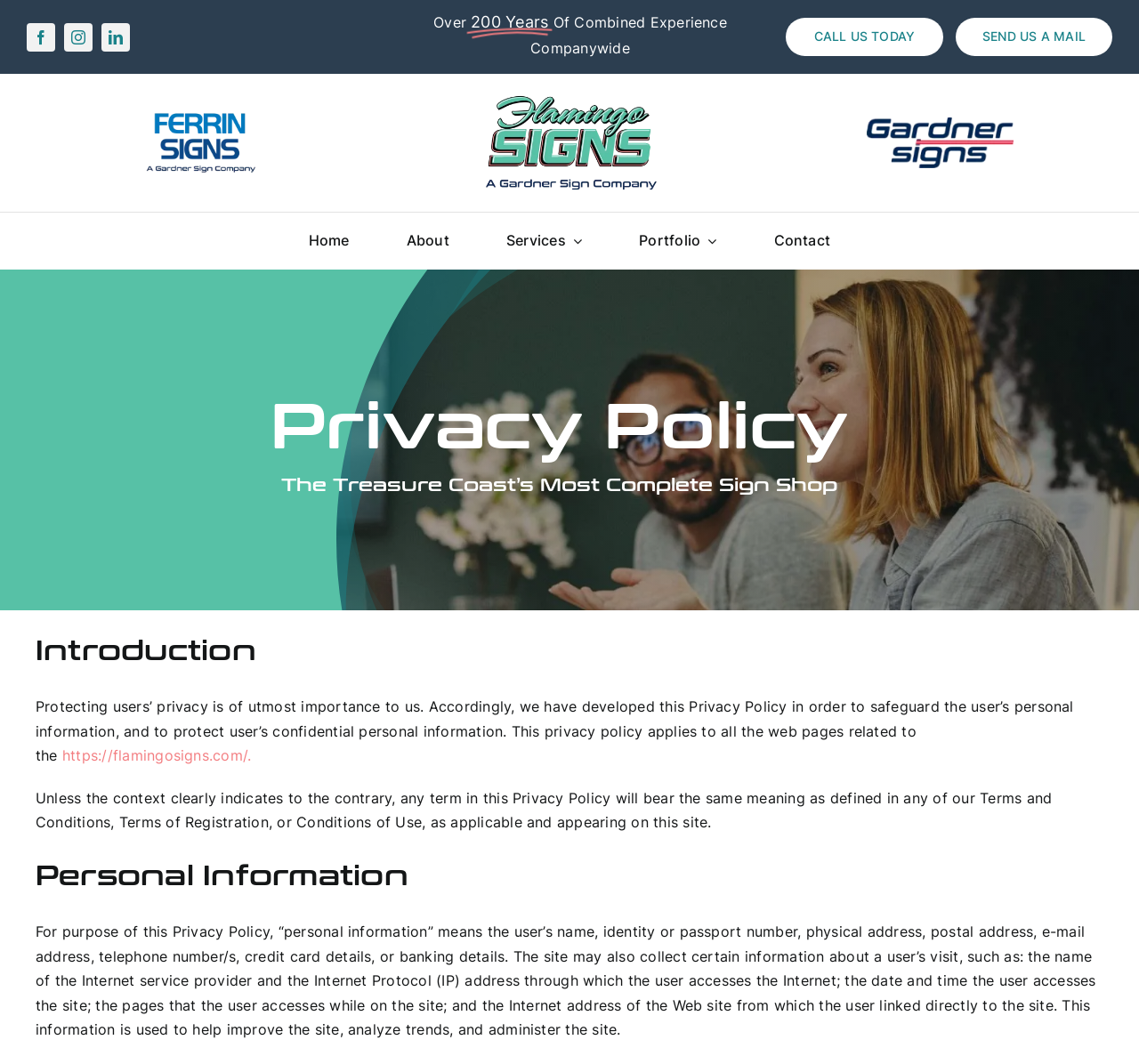Can you find the bounding box coordinates for the element to click on to achieve the instruction: "Click the CALL US TODAY link"?

[0.69, 0.017, 0.828, 0.053]